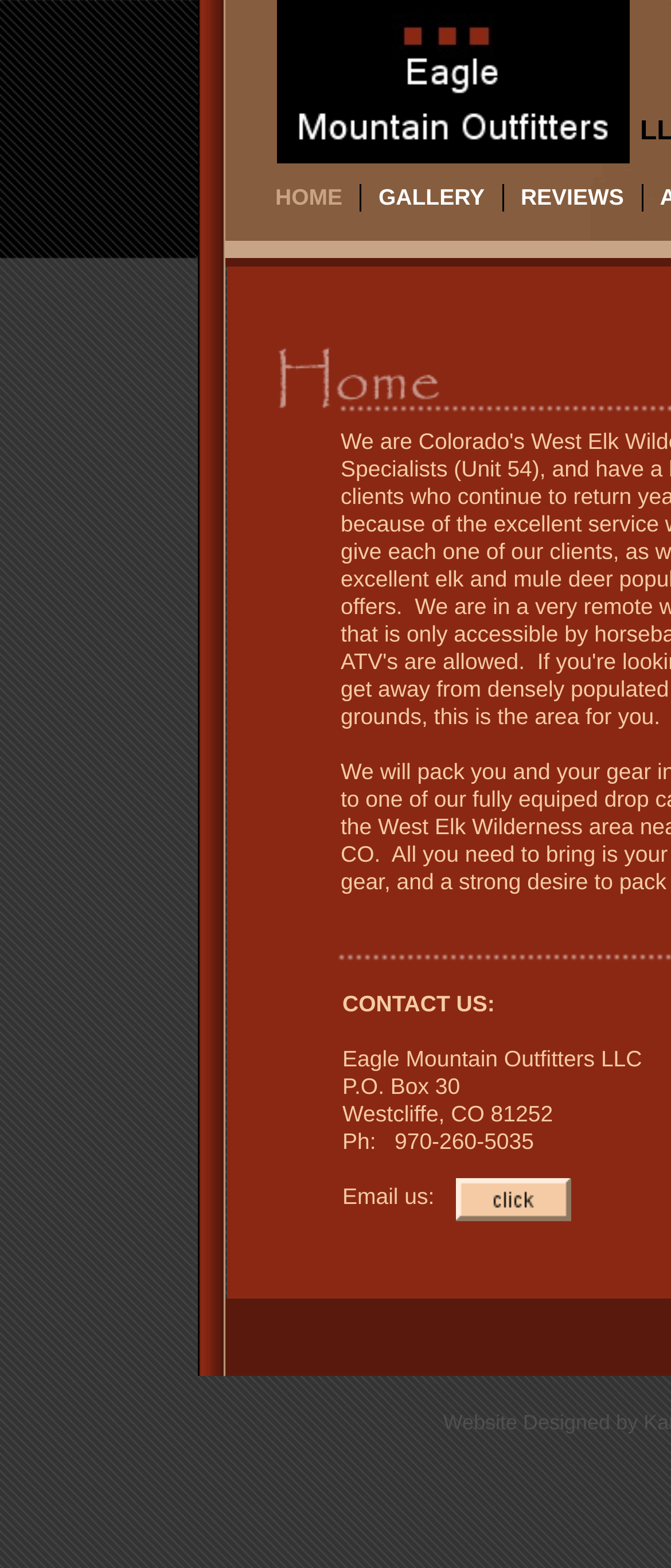Provide the bounding box coordinates of the HTML element this sentence describes: "GALLERY".

[0.538, 0.131, 0.748, 0.132]